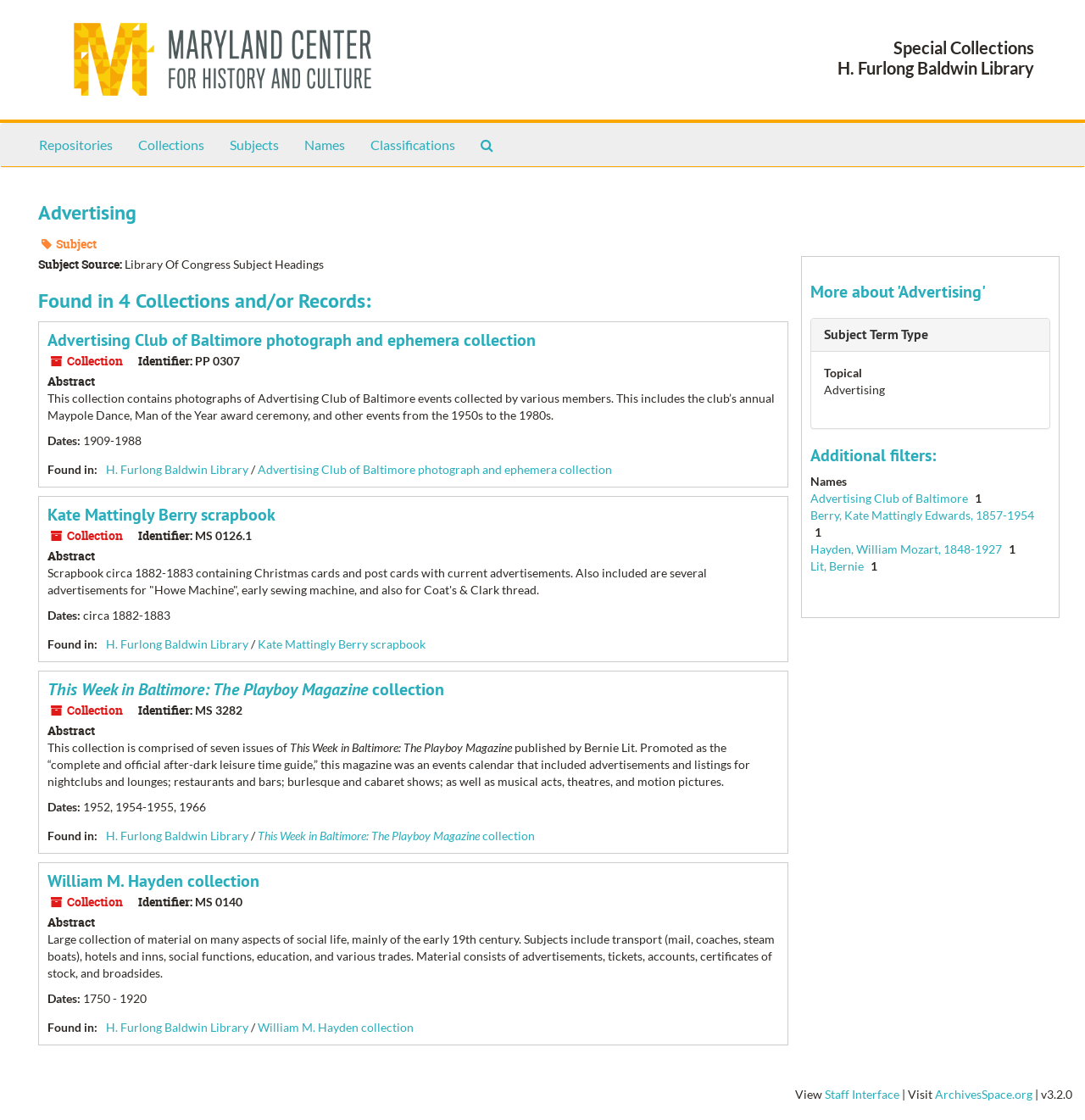Kindly determine the bounding box coordinates for the clickable area to achieve the given instruction: "Search The Archives".

[0.431, 0.111, 0.466, 0.148]